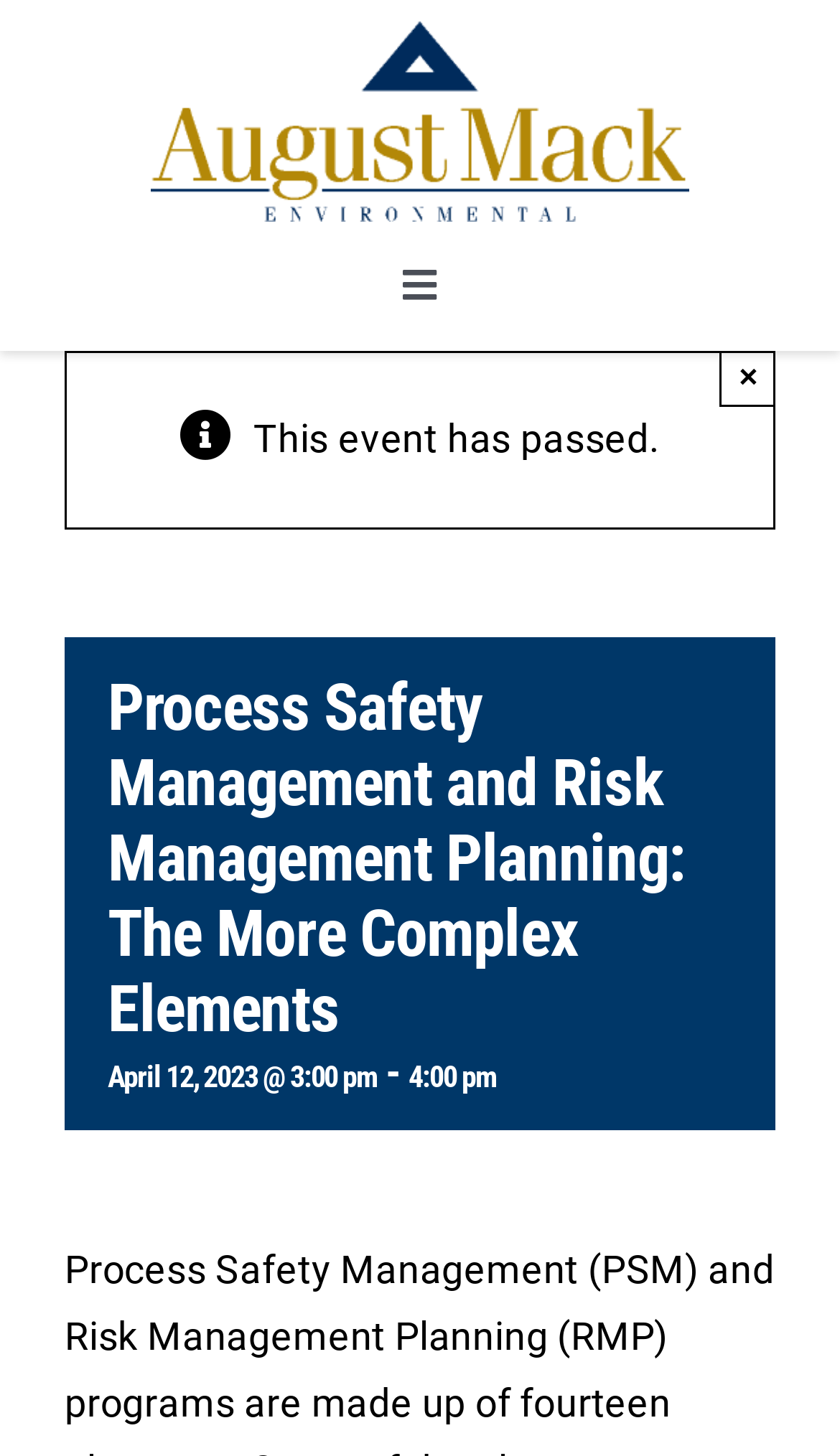Identify the bounding box coordinates of the area that should be clicked in order to complete the given instruction: "Click the logo". The bounding box coordinates should be four float numbers between 0 and 1, i.e., [left, top, right, bottom].

[0.179, 0.012, 0.821, 0.043]